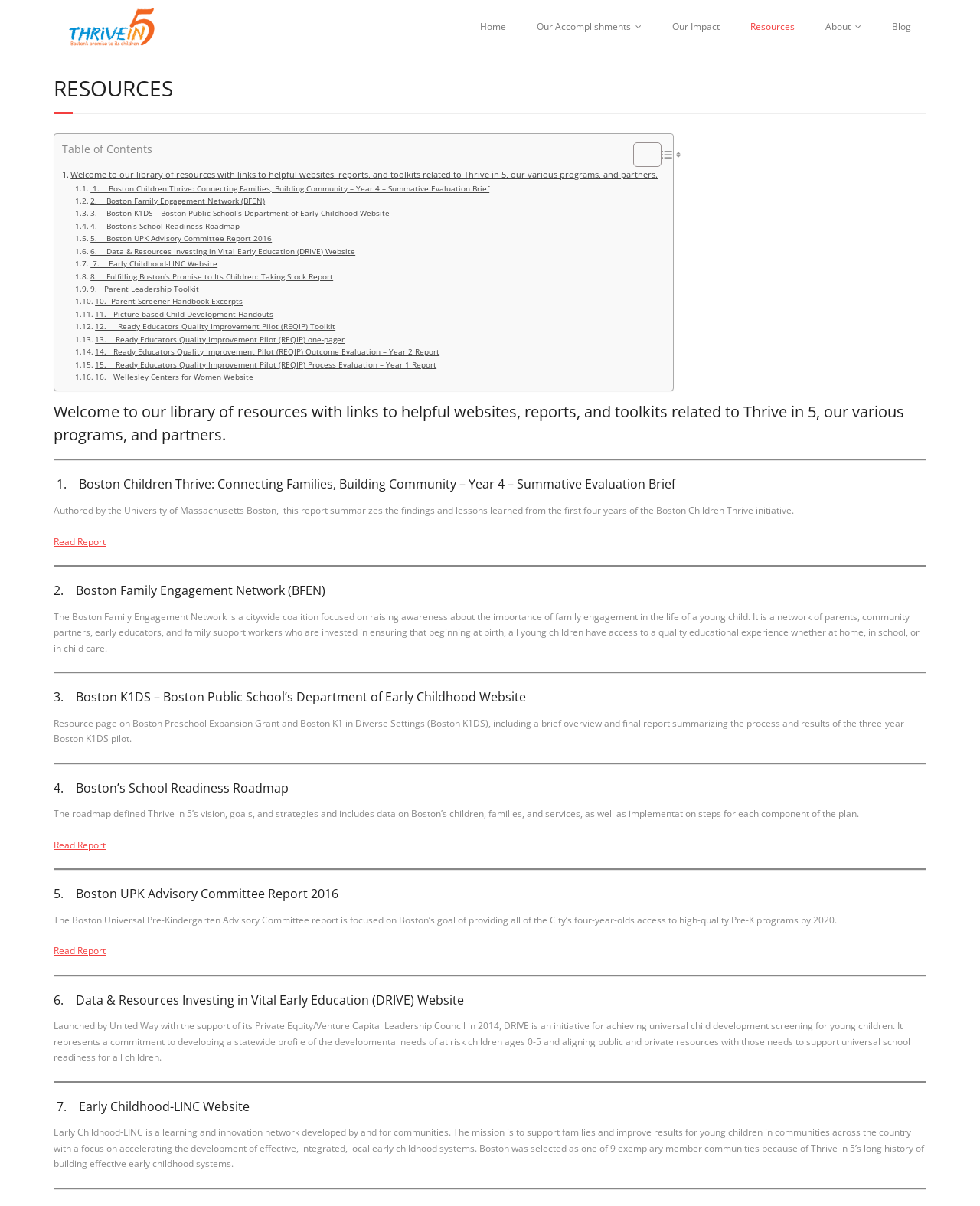Observe the image and answer the following question in detail: What is the name of the library of resources?

The webpage has a heading 'RESOURCES' and a link 'Welcome to our library of resources with links to helpful websites, reports, and toolkits related to Thrive in 5, our various programs, and partners.' which indicates that the name of the library of resources is Thrive in 5.